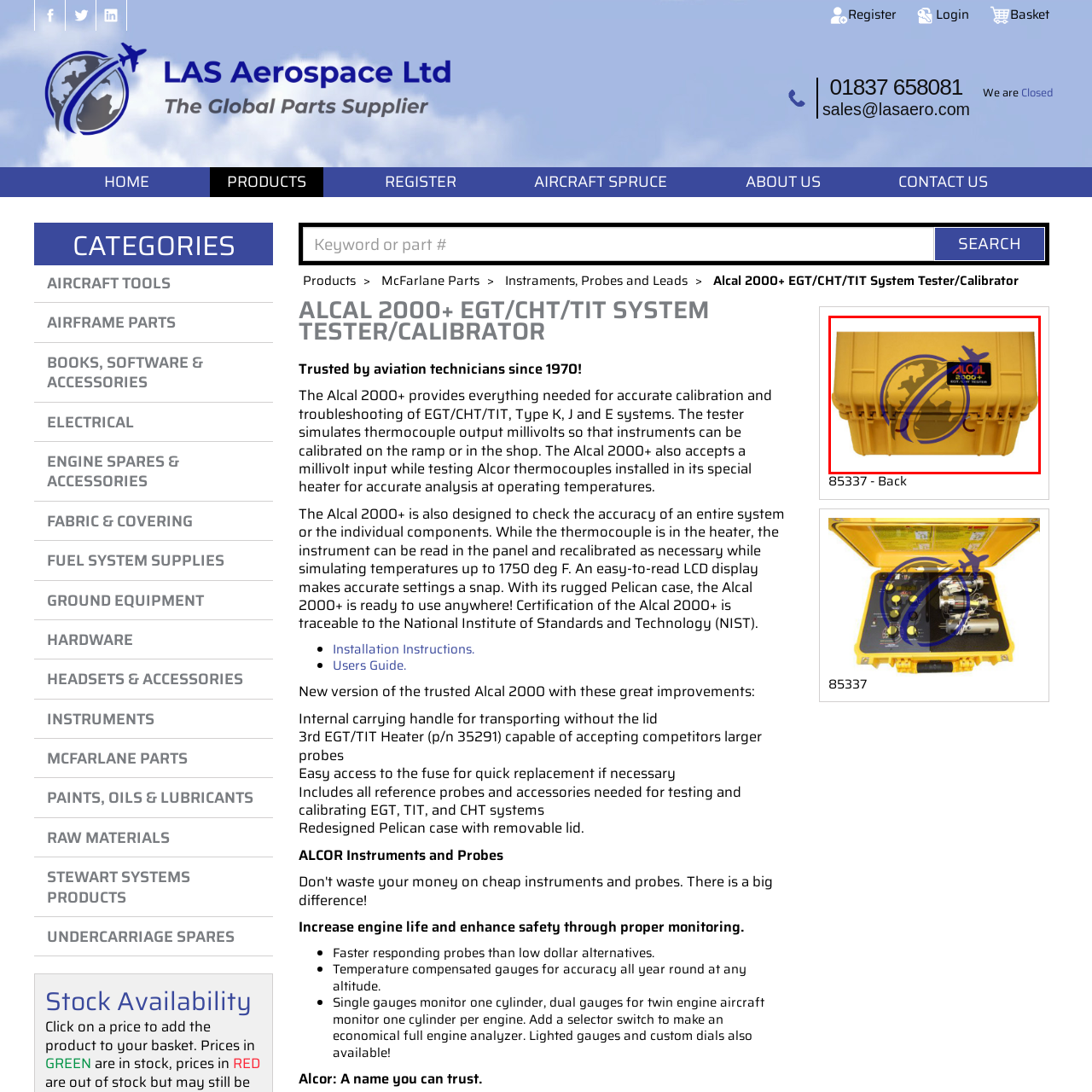Direct your attention to the image marked by the red boundary, Who manufactures the Alcal 2000+ model? Provide a single word or phrase in response.

LAS Aerospace Ltd